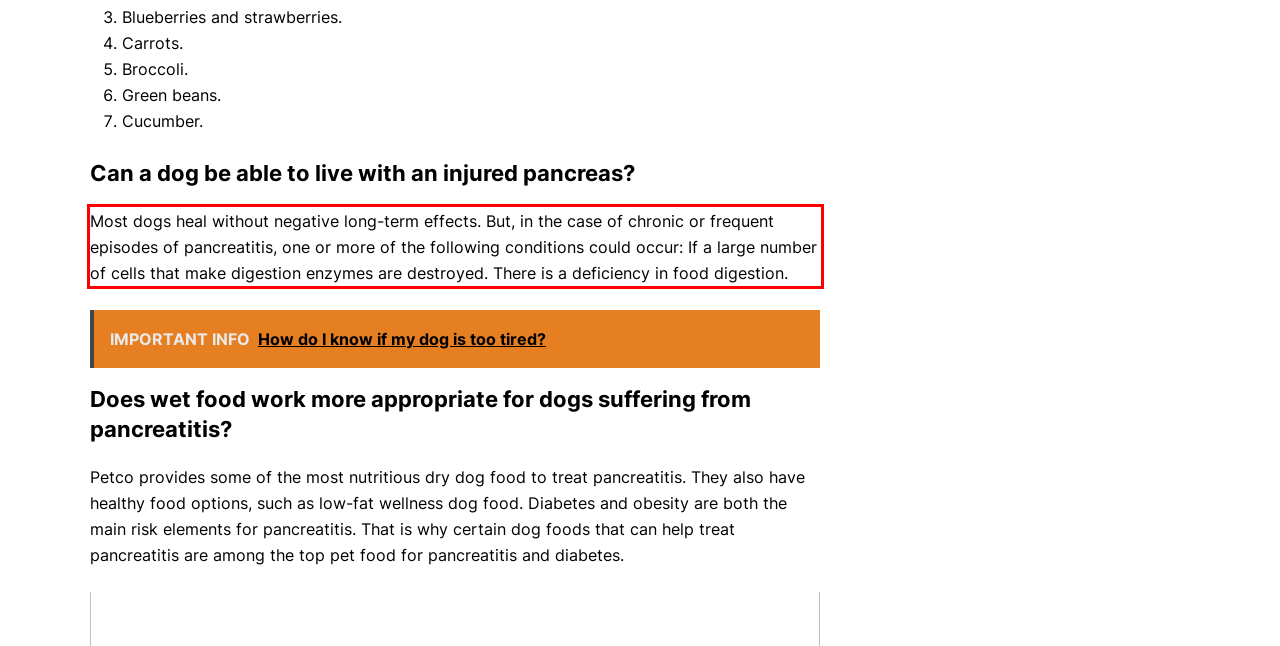From the provided screenshot, extract the text content that is enclosed within the red bounding box.

Most dogs heal without negative long-term effects. But, in the case of chronic or frequent episodes of pancreatitis, one or more of the following conditions could occur: If a large number of cells that make digestion enzymes are destroyed. There is a deficiency in food digestion.